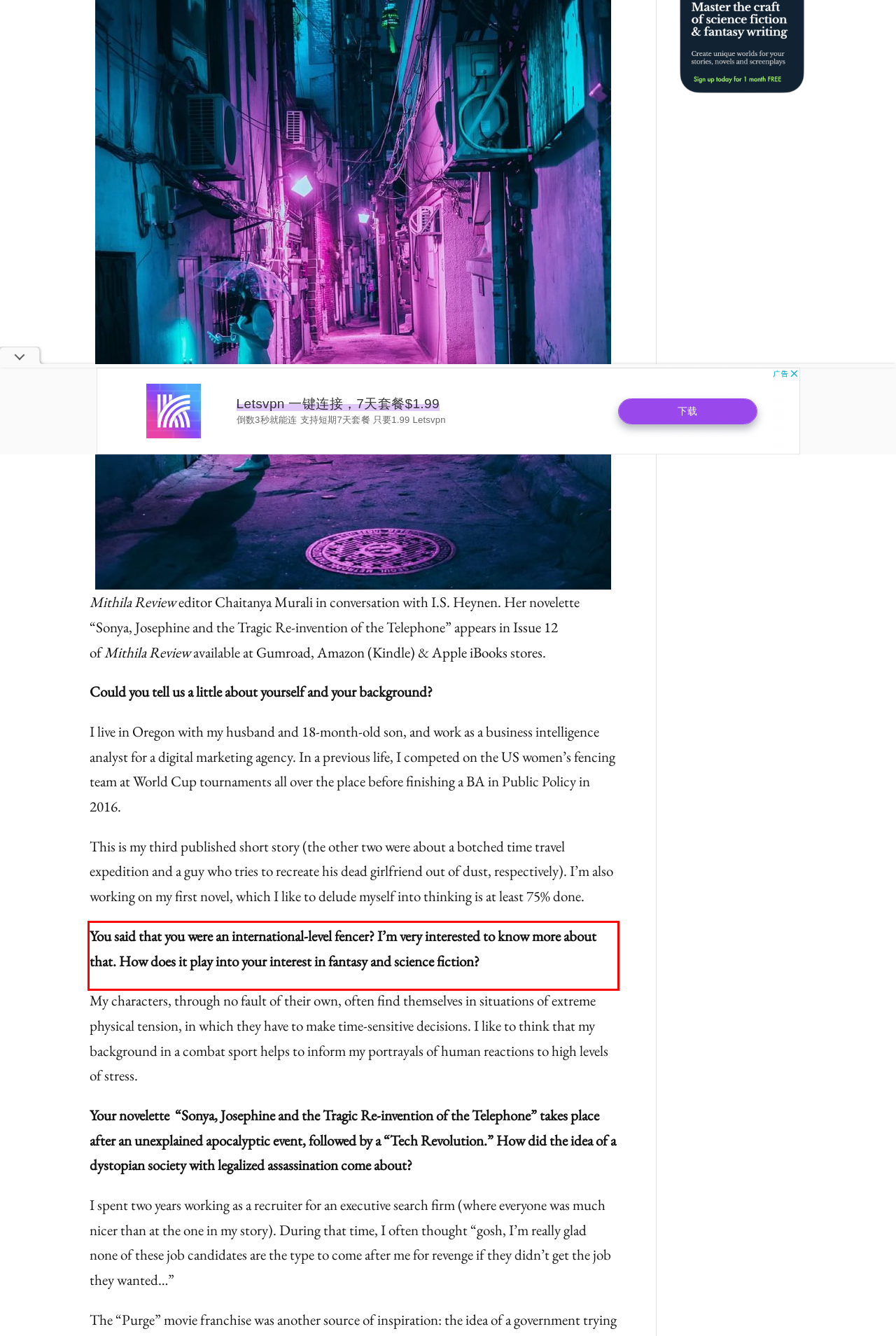You have a screenshot of a webpage with a UI element highlighted by a red bounding box. Use OCR to obtain the text within this highlighted area.

You said that you were an international-level fencer? I’m very interested to know more about that. How does it play into your interest in fantasy and science fiction?